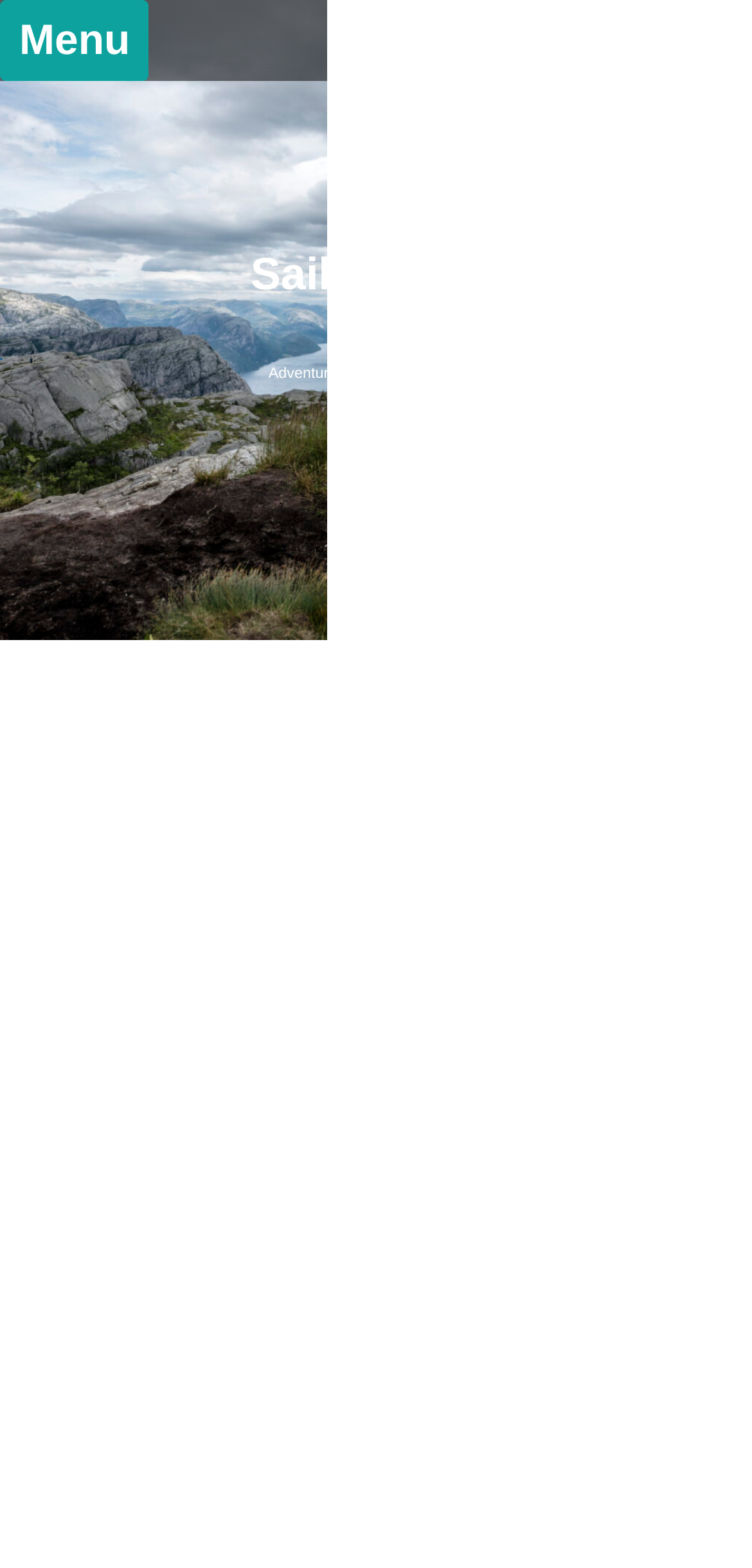Please provide a comprehensive answer to the question below using the information from the image: What is the name of the sailing yacht?

The name of the sailing yacht can be found in the header section of the webpage, where it is written 'Sailing Mist'.